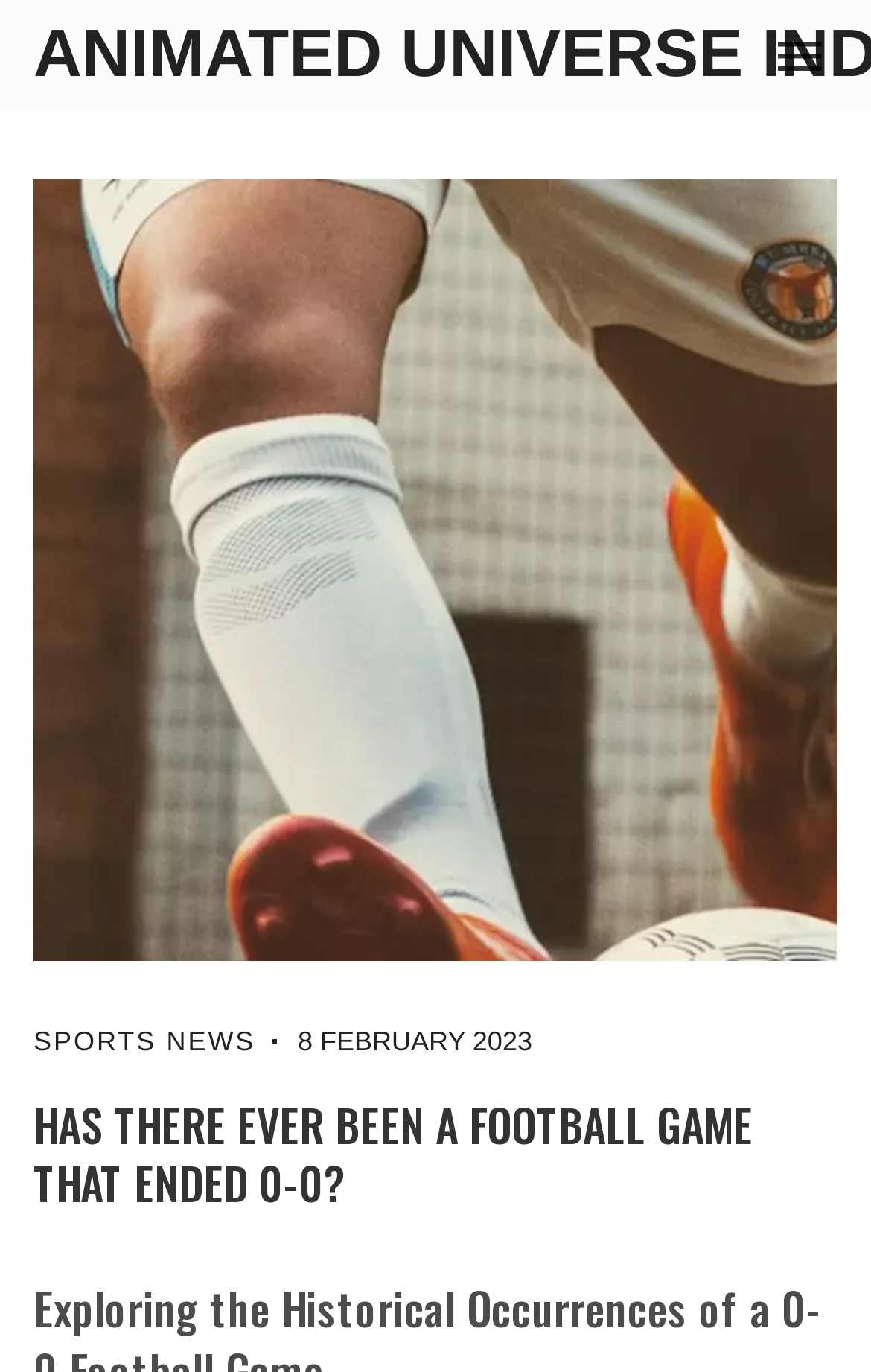Please provide the bounding box coordinates for the UI element as described: "title="Steinbrueck Native Gallery"". The coordinates must be four floats between 0 and 1, represented as [left, top, right, bottom].

None